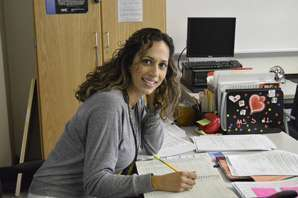What is the purpose of the colorful sticky notes?
Look at the image and respond with a one-word or short phrase answer.

organization